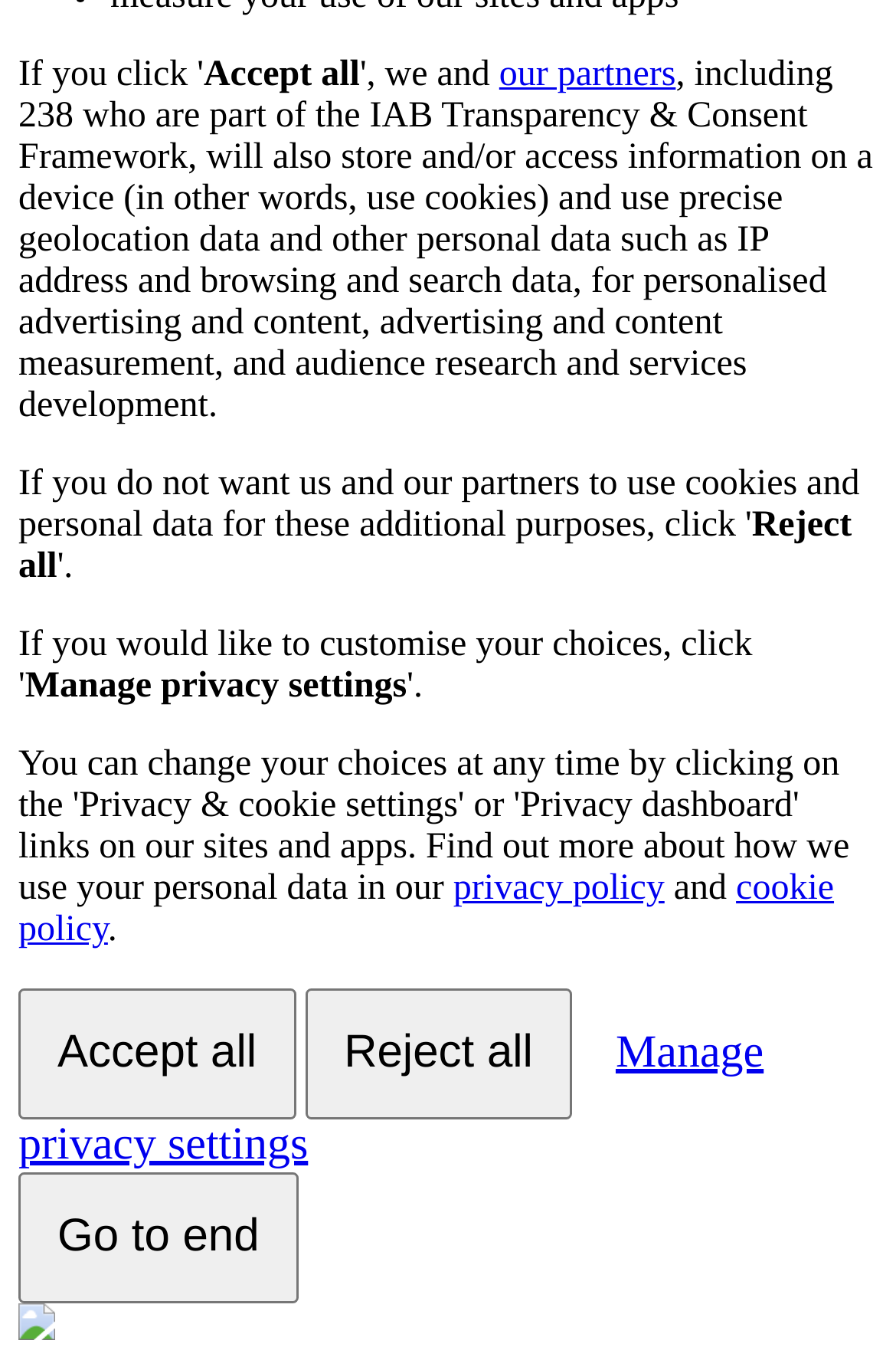Please find the bounding box coordinates in the format (top-left x, top-left y, bottom-right x, bottom-right y) for the given element description. Ensure the coordinates are floating point numbers between 0 and 1. Description: alt="Scoliosis Today Logo"

None